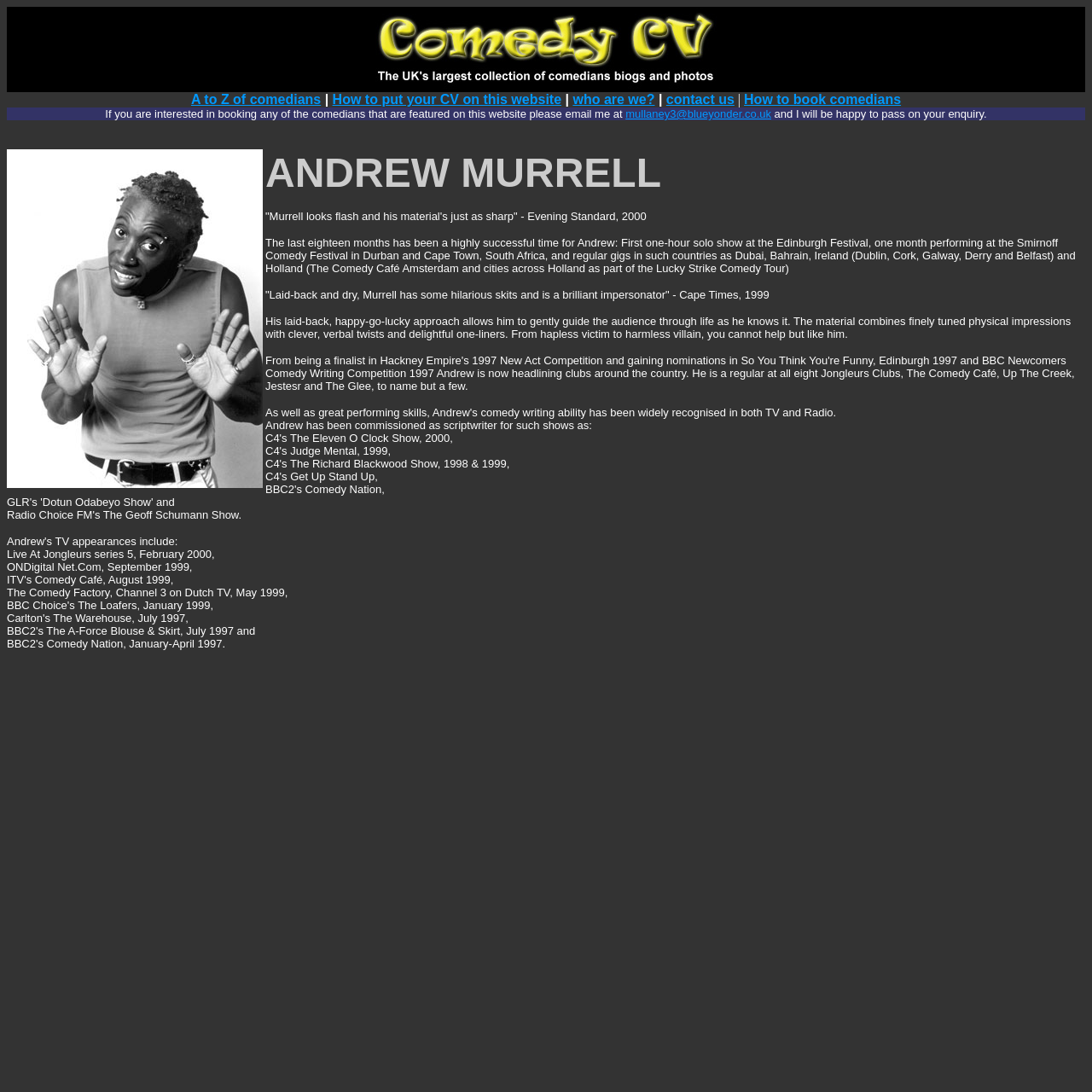How many countries has Andrew Murrell performed in?
From the image, provide a succinct answer in one word or a short phrase.

At least 7